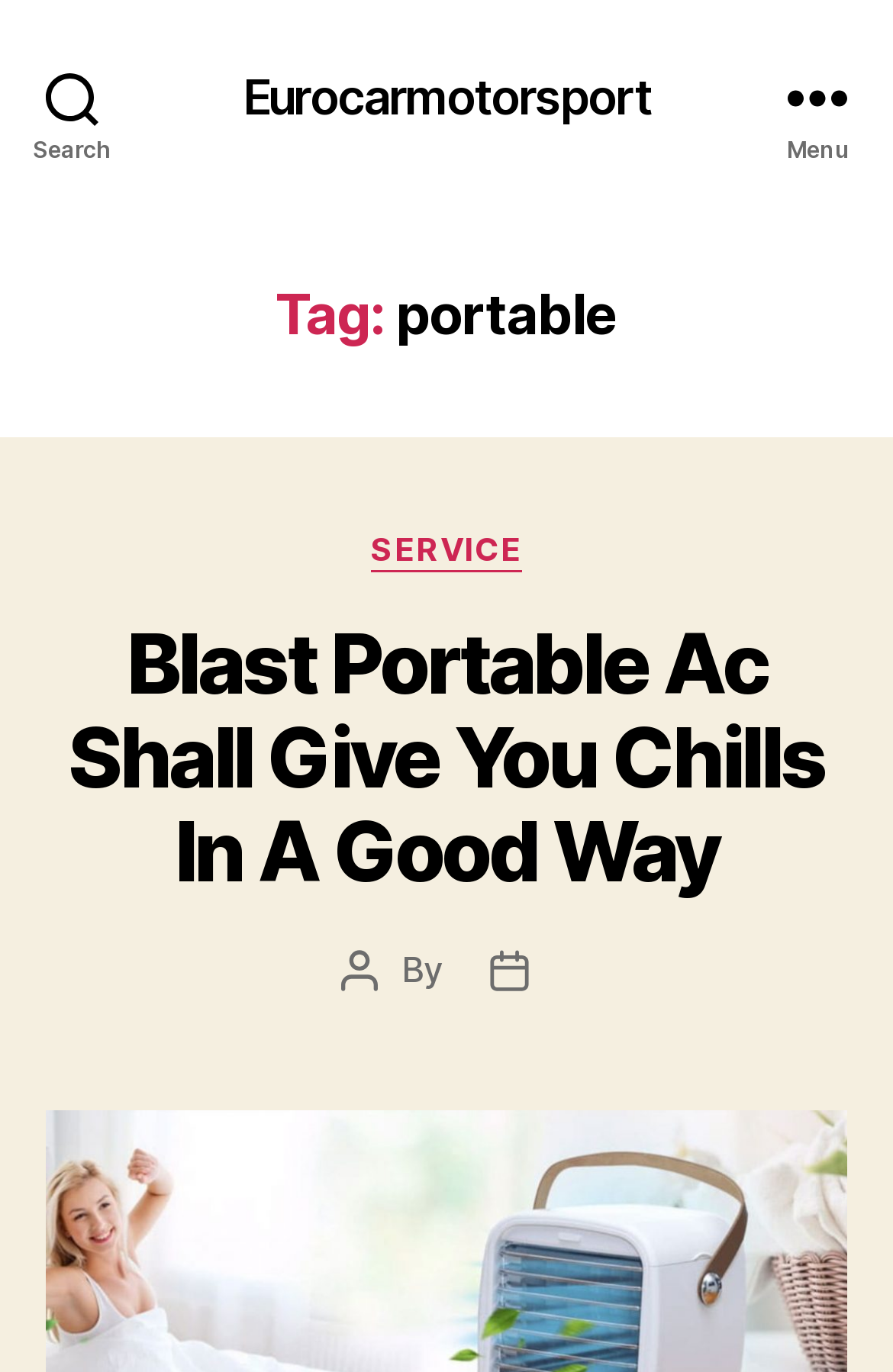How many links are present in the header section?
Your answer should be a single word or phrase derived from the screenshot.

2